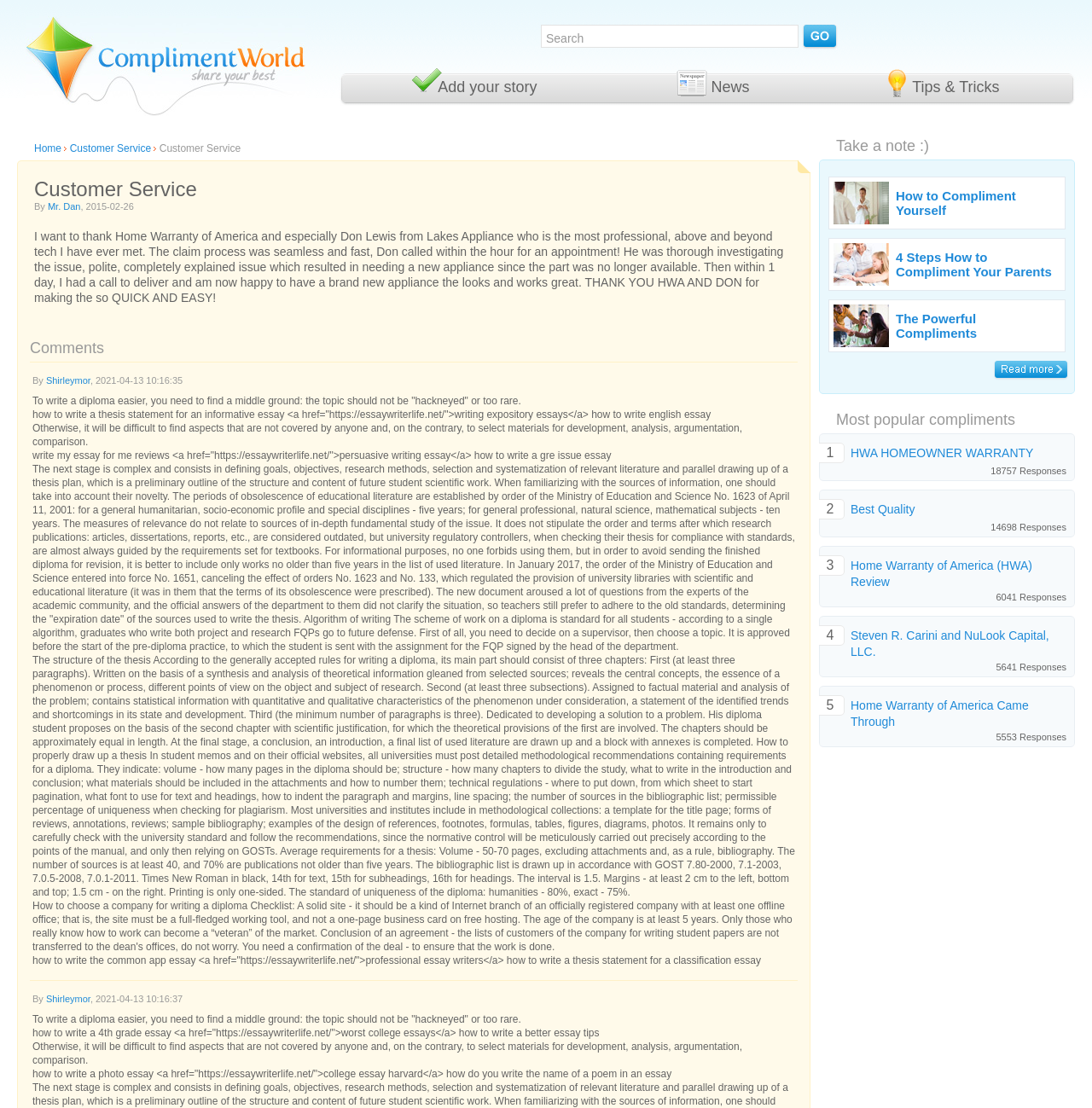Please provide the bounding box coordinates for the element that needs to be clicked to perform the following instruction: "Click on the 'Schedule Meeting' link". The coordinates should be given as four float numbers between 0 and 1, i.e., [left, top, right, bottom].

None